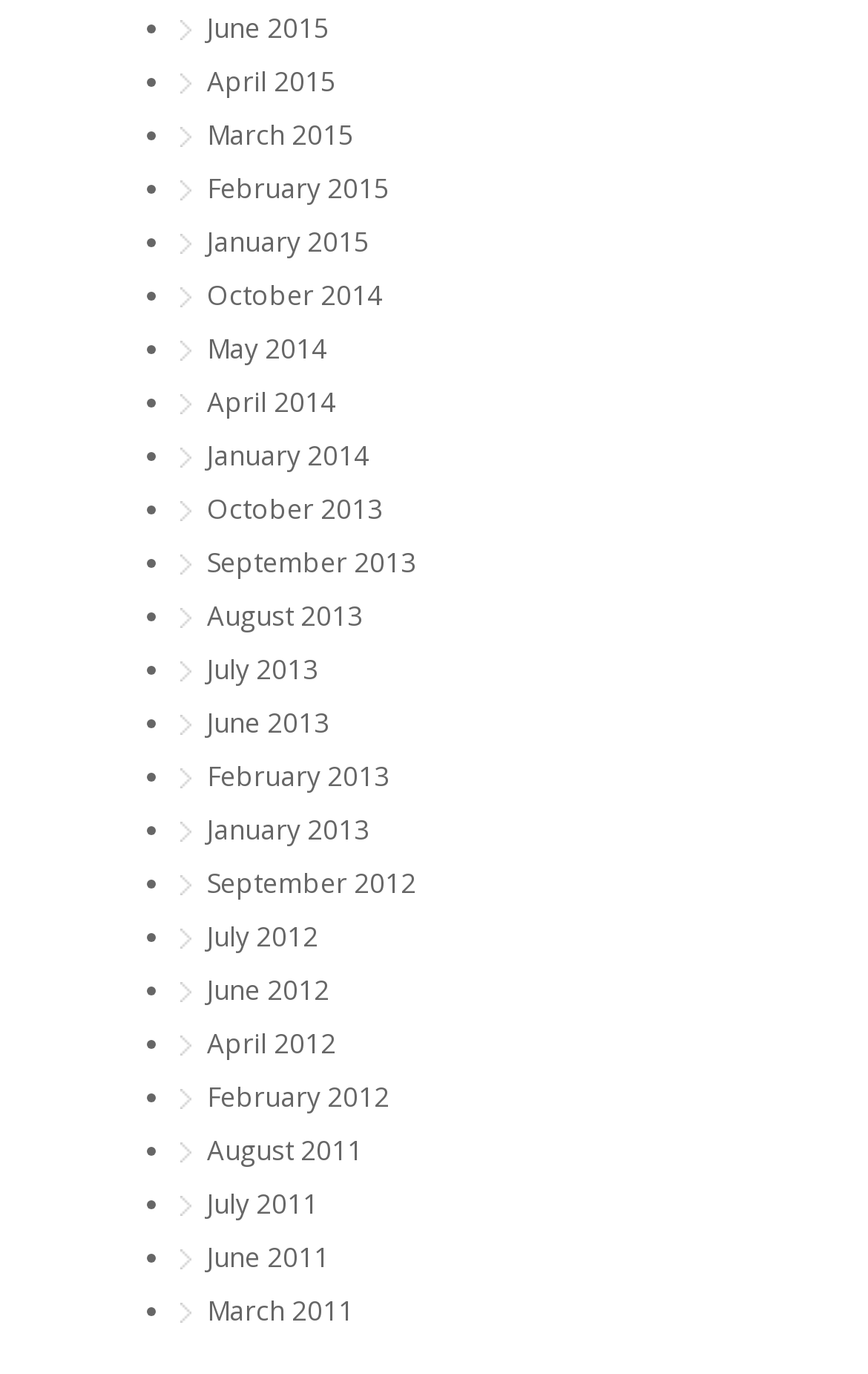Indicate the bounding box coordinates of the element that must be clicked to execute the instruction: "View June 2012". The coordinates should be given as four float numbers between 0 and 1, i.e., [left, top, right, bottom].

[0.238, 0.706, 0.885, 0.735]